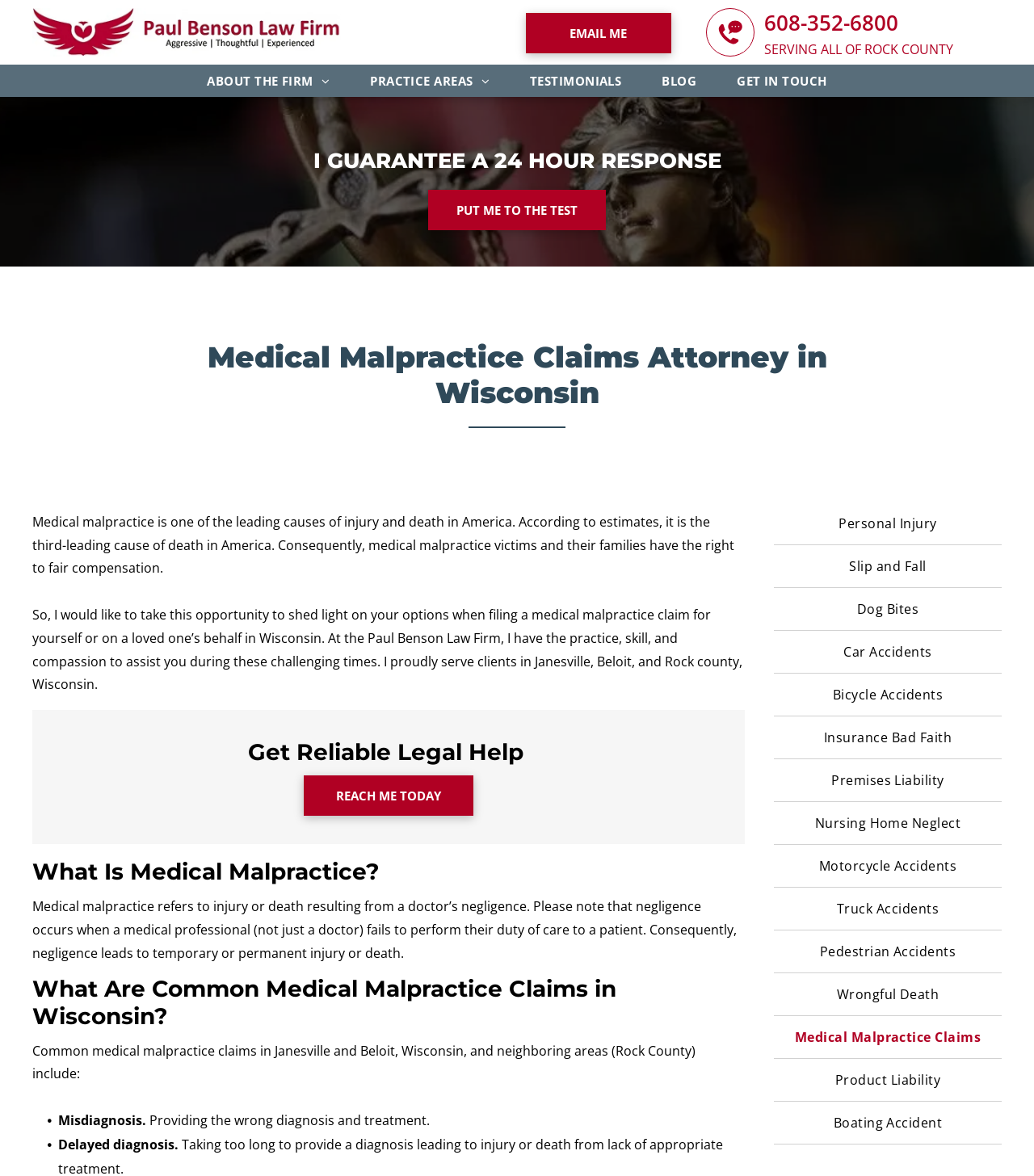Provide the bounding box coordinates for the UI element described in this sentence: "alt="Paul Benson Law Firm"". The coordinates should be four float values between 0 and 1, i.e., [left, top, right, bottom].

[0.031, 0.007, 0.33, 0.022]